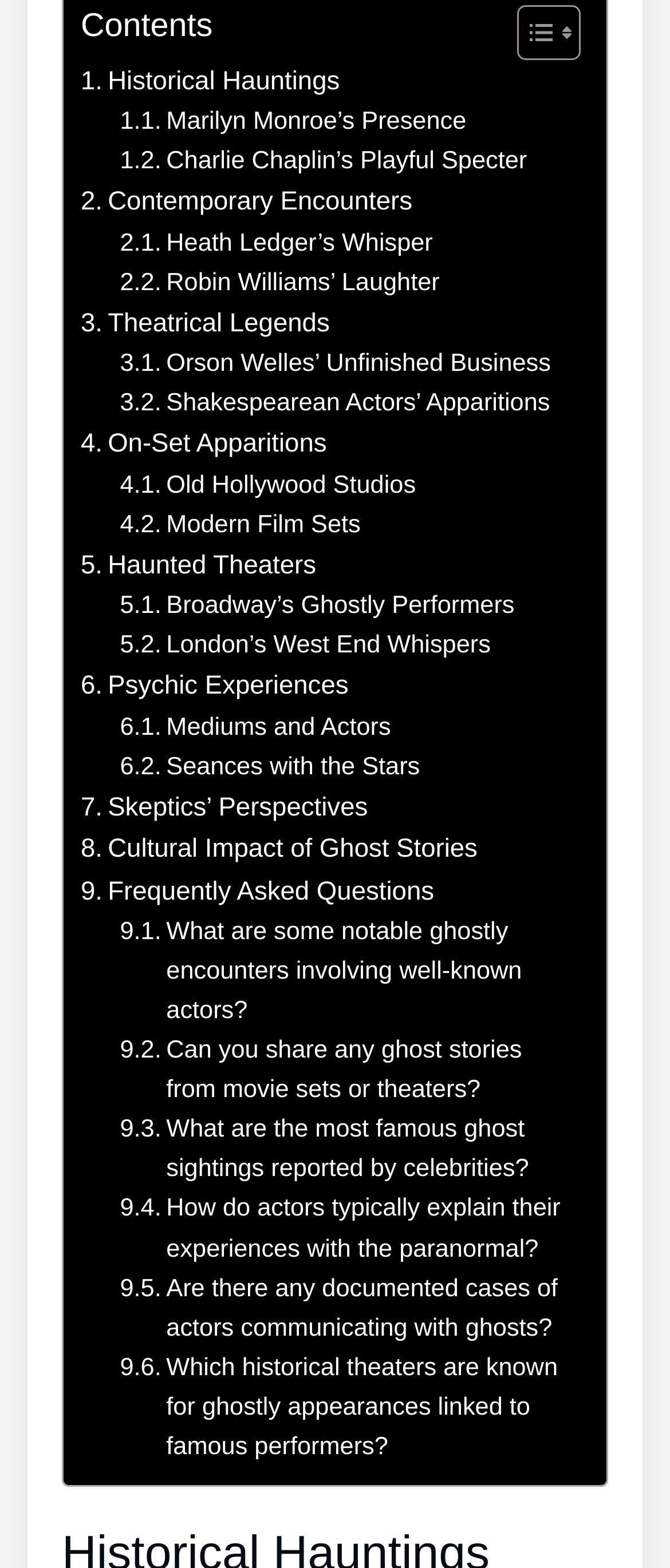Can you identify the bounding box coordinates of the clickable region needed to carry out this instruction: 'Explore 'Haunted Theaters''? The coordinates should be four float numbers within the range of 0 to 1, stated as [left, top, right, bottom].

[0.121, 0.348, 0.472, 0.375]